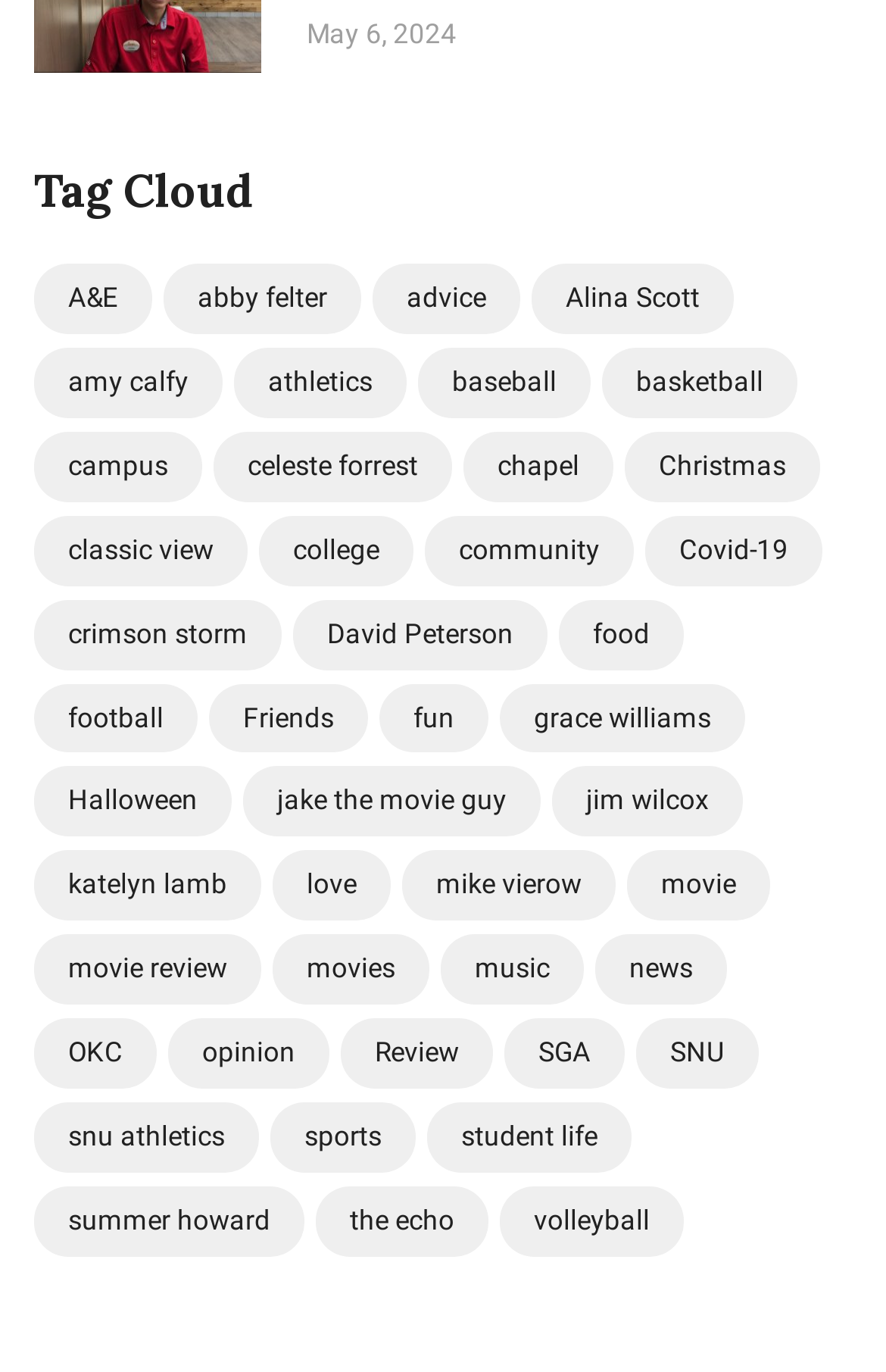Based on what you see in the screenshot, provide a thorough answer to this question: What is the main category of the webpage?

The main category of the webpage is indicated by the heading 'Tag Cloud', which suggests that the webpage is a collection of tags or keywords.